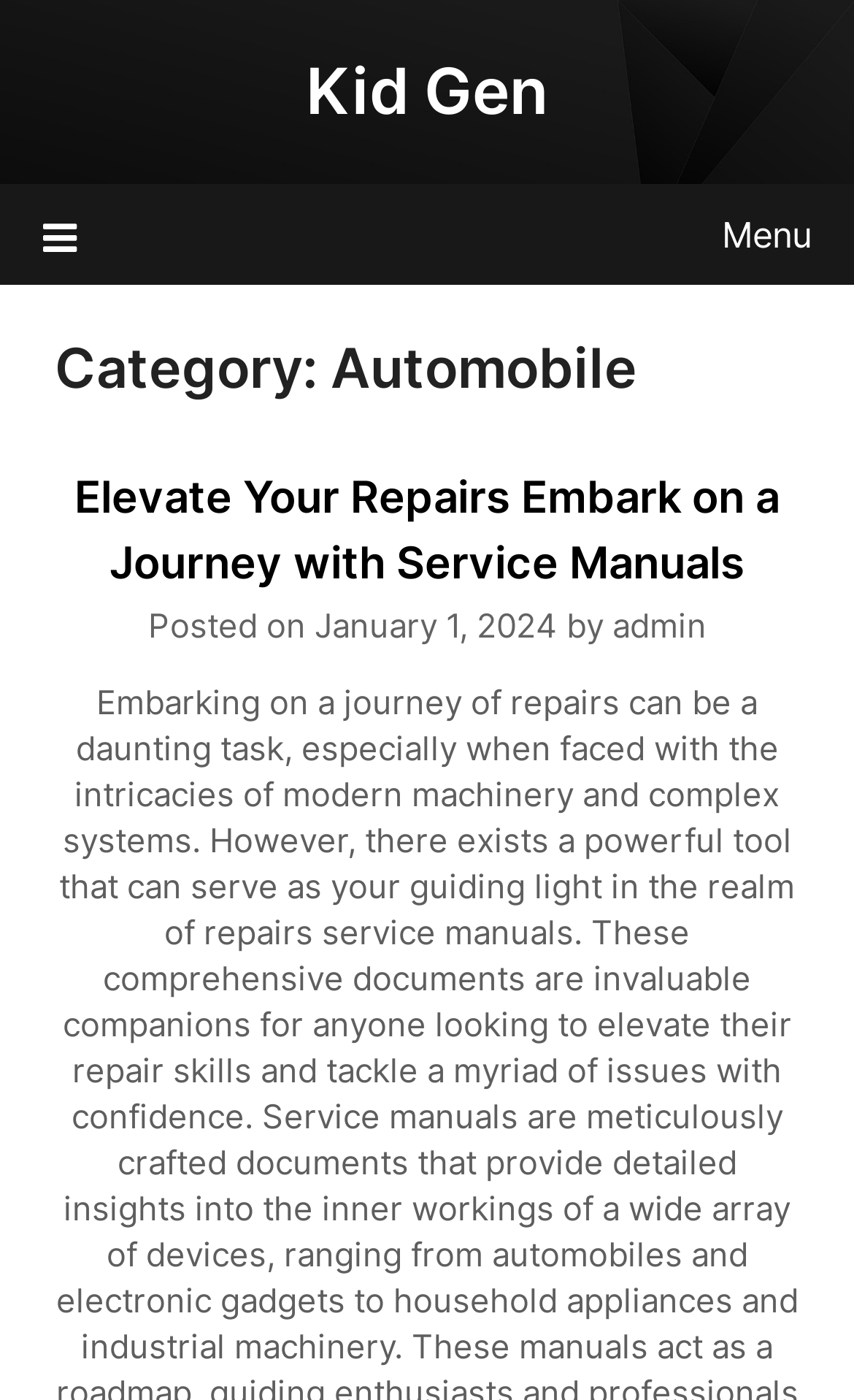Carefully observe the image and respond to the question with a detailed answer:
Who is the author of the article?

I analyzed the webpage structure and found a link element with the text 'admin', which is accompanied by the text 'by', suggesting that 'admin' is the author of the article.